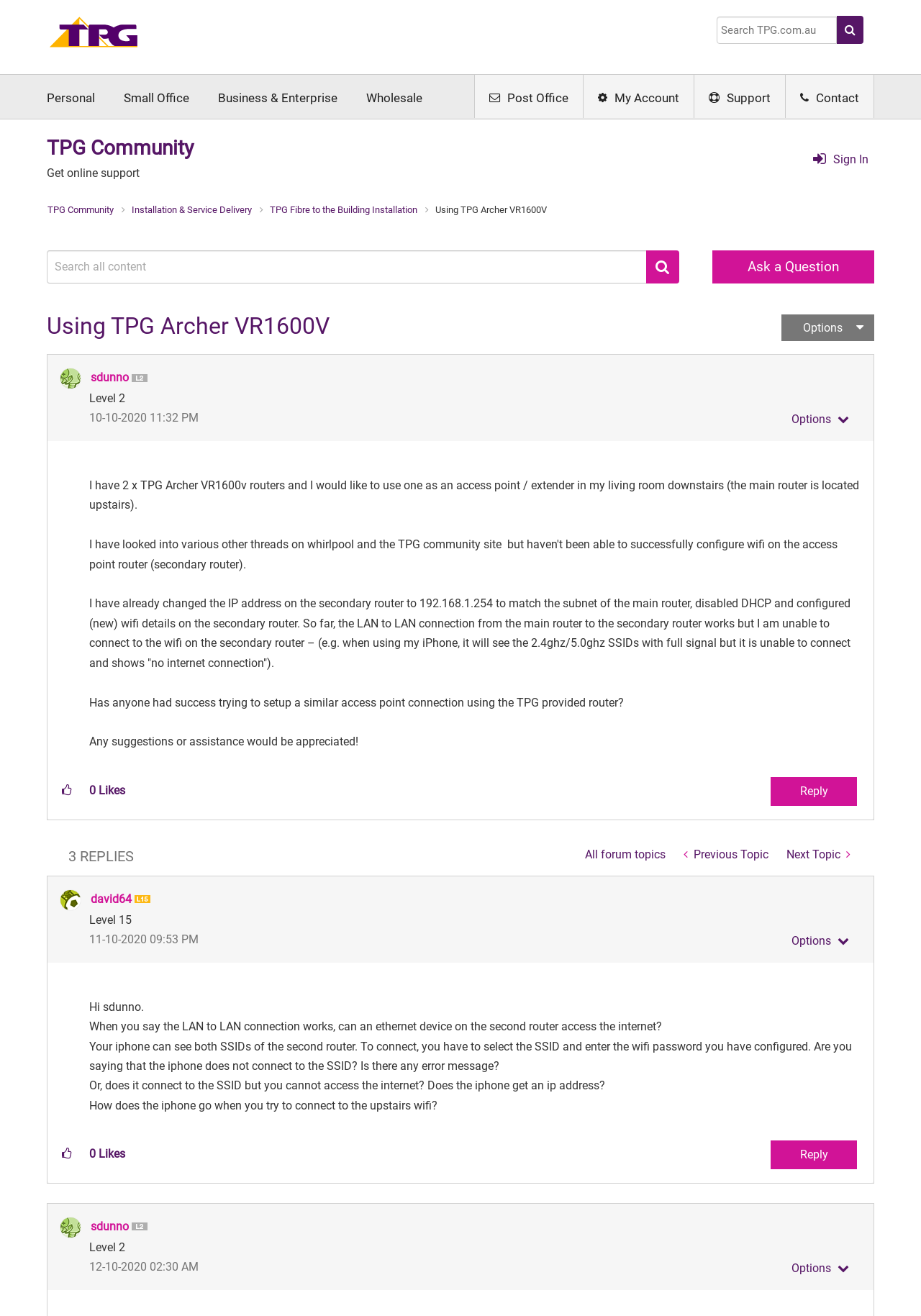Could you indicate the bounding box coordinates of the region to click in order to complete this instruction: "Sign in to the account".

[0.875, 0.114, 0.913, 0.13]